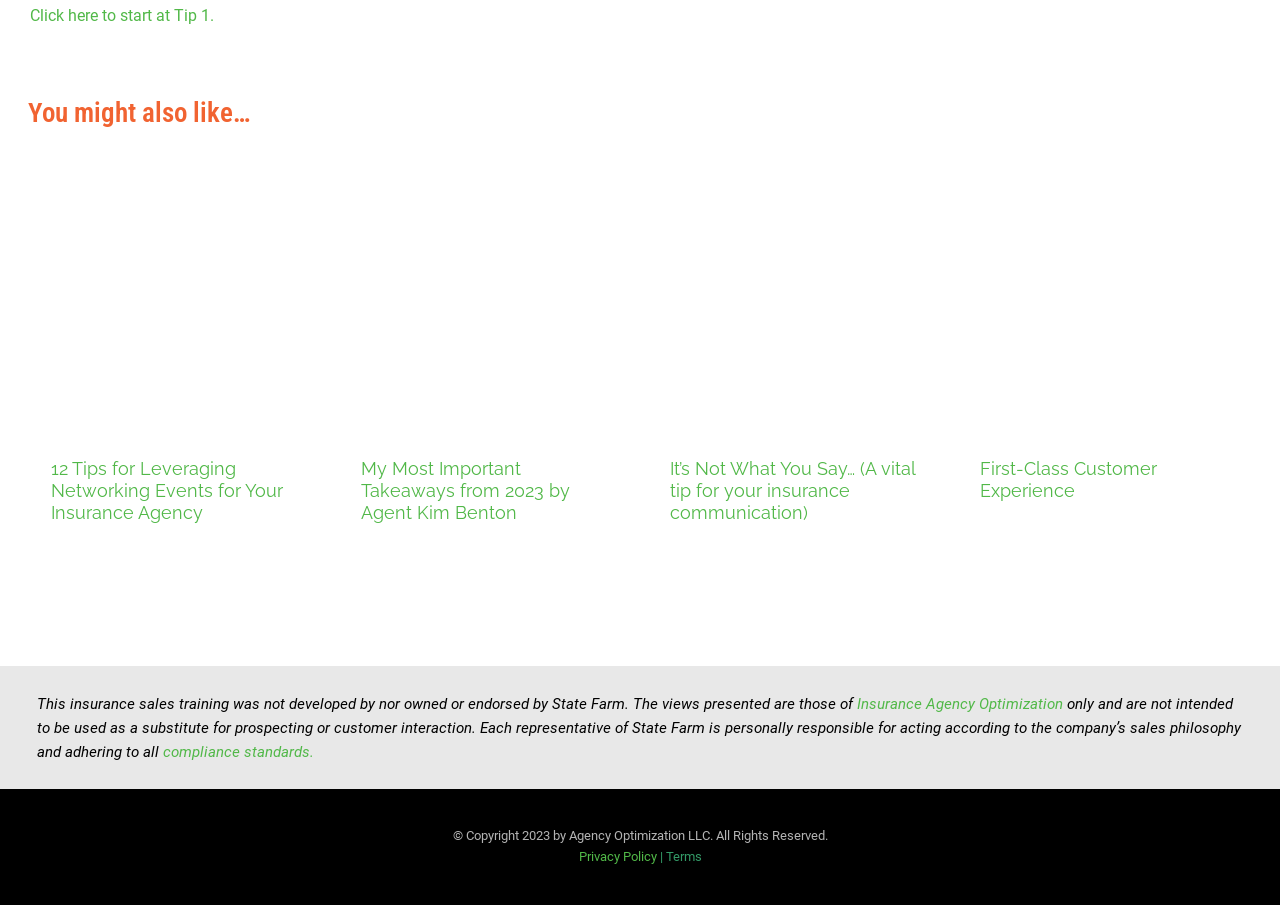Indicate the bounding box coordinates of the element that needs to be clicked to satisfy the following instruction: "Learn about It’s Not What You Say… (A vital tip for your insurance communication)". The coordinates should be four float numbers between 0 and 1, i.e., [left, top, right, bottom].

[0.524, 0.506, 0.718, 0.578]